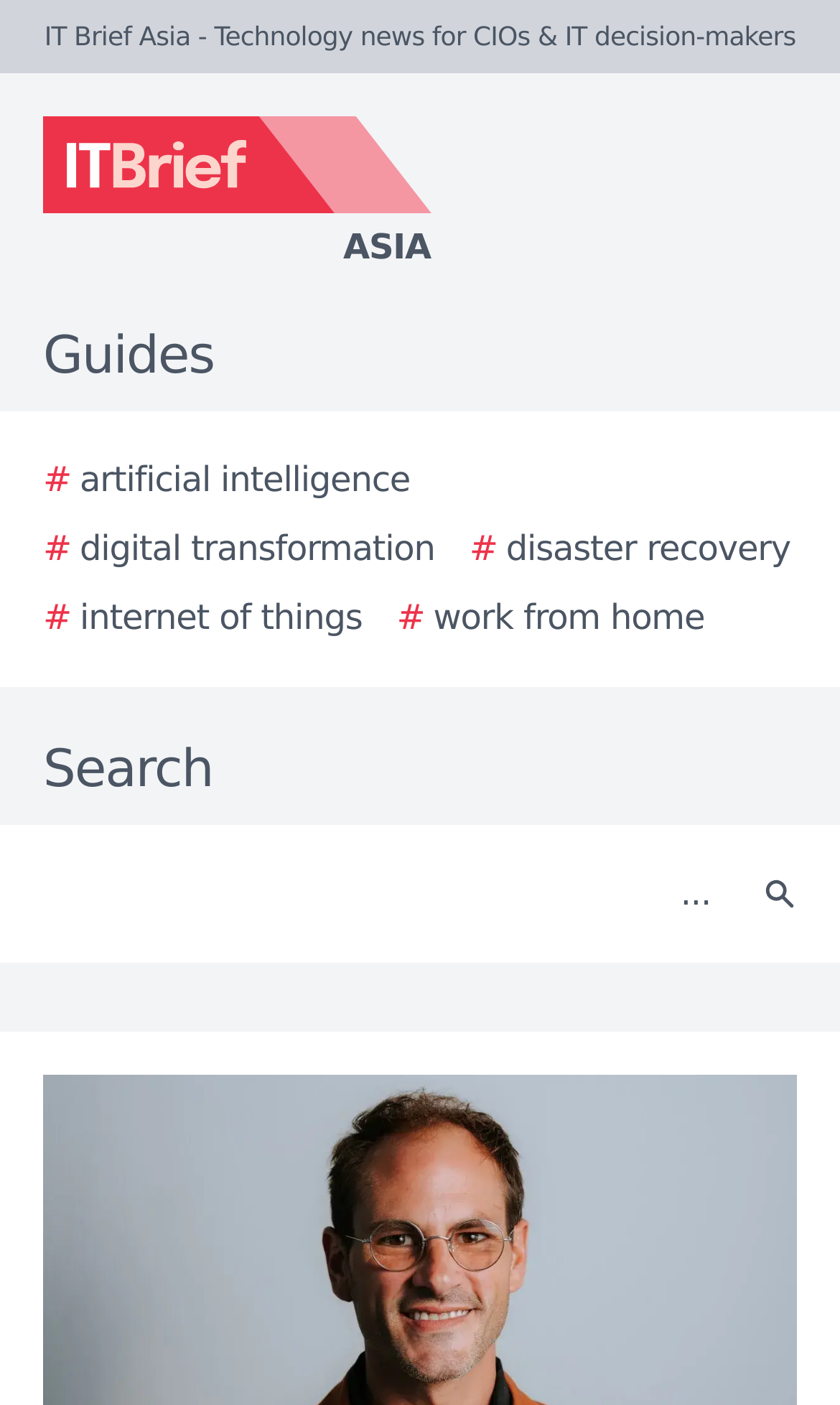How many links are available under the 'Guides' section?
Based on the image content, provide your answer in one word or a short phrase.

5